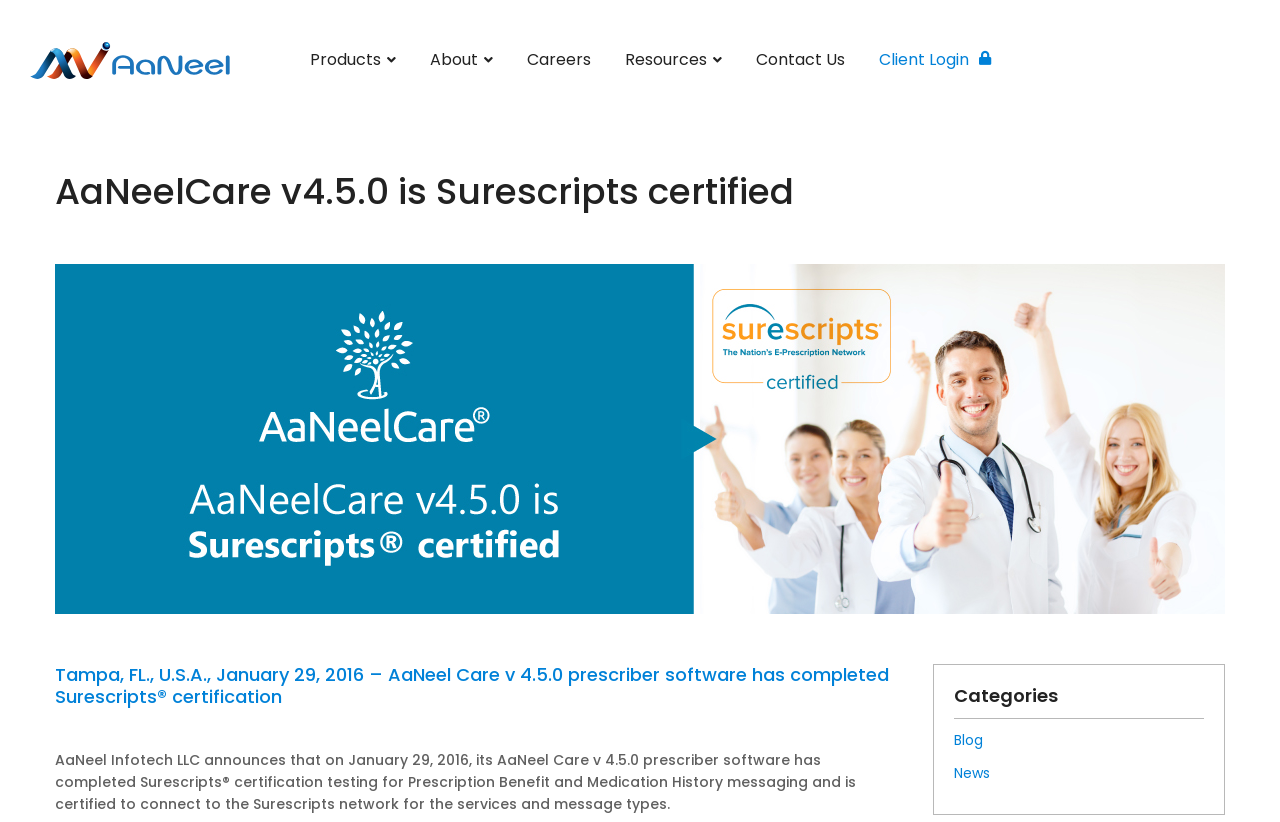How many categories are there?
Based on the image, answer the question with as much detail as possible.

The categories can be found at the bottom of the webpage, and they are 'Blog' and 'News'. There are 2 categories in total.